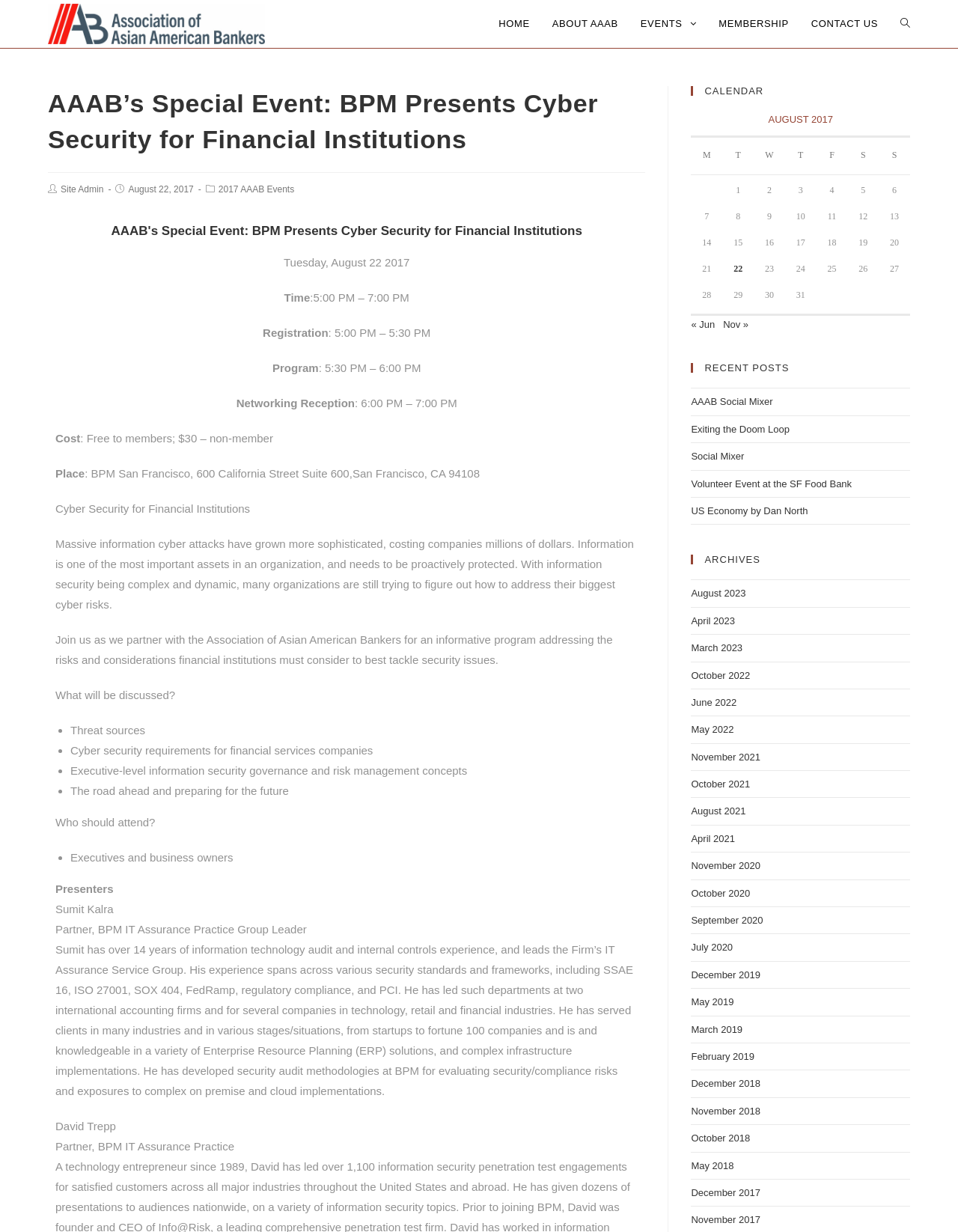What is the date of the event?
Please describe in detail the information shown in the image to answer the question.

The date of the event can be found in the StaticText element with the text 'Tuesday, August 22 2017'.